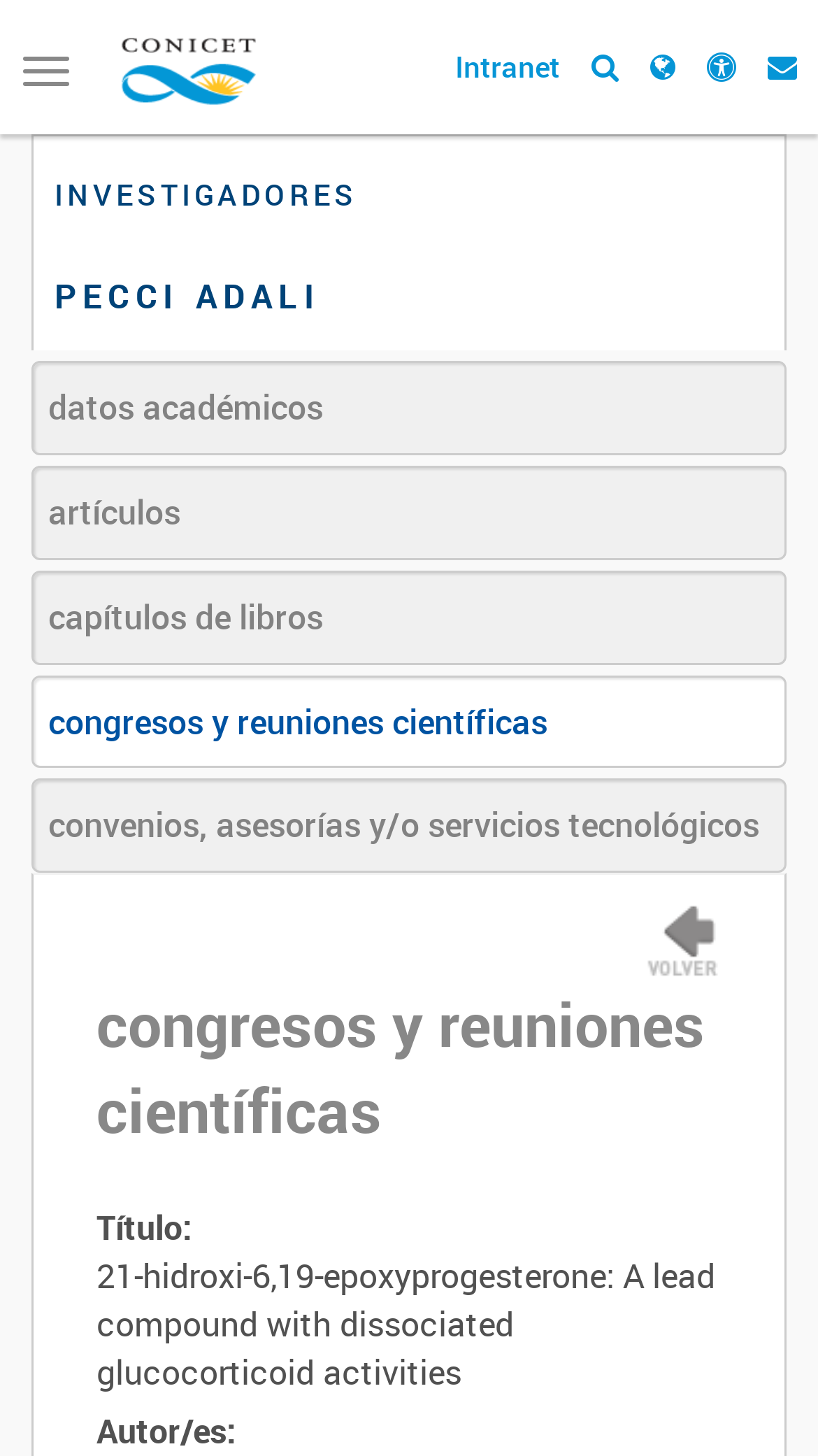Provide the bounding box coordinates of the UI element that matches the description: "title="Buscador"".

[0.723, 0.032, 0.756, 0.059]